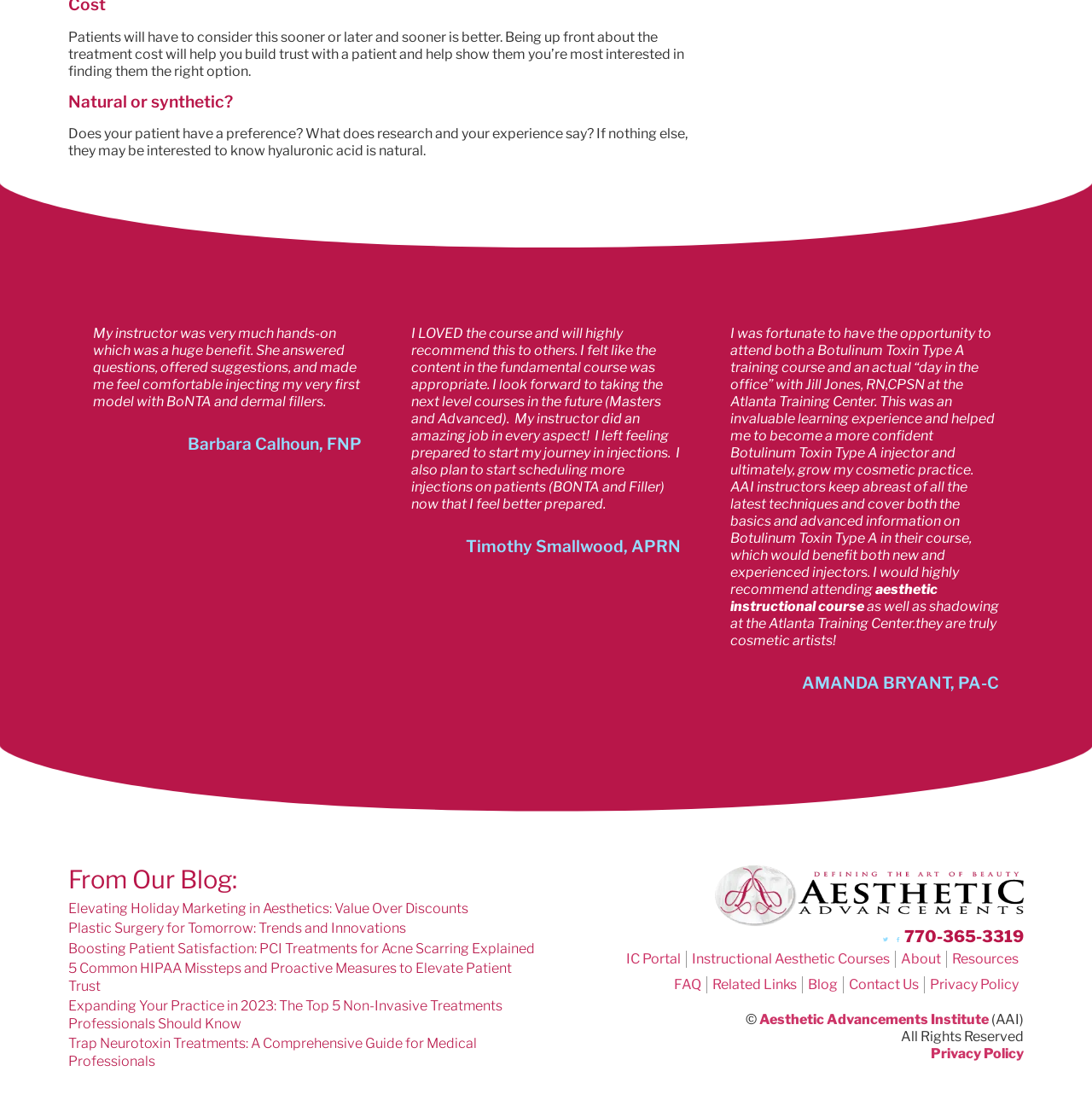Give a concise answer using one word or a phrase to the following question:
How many links are there in the footer section?

9